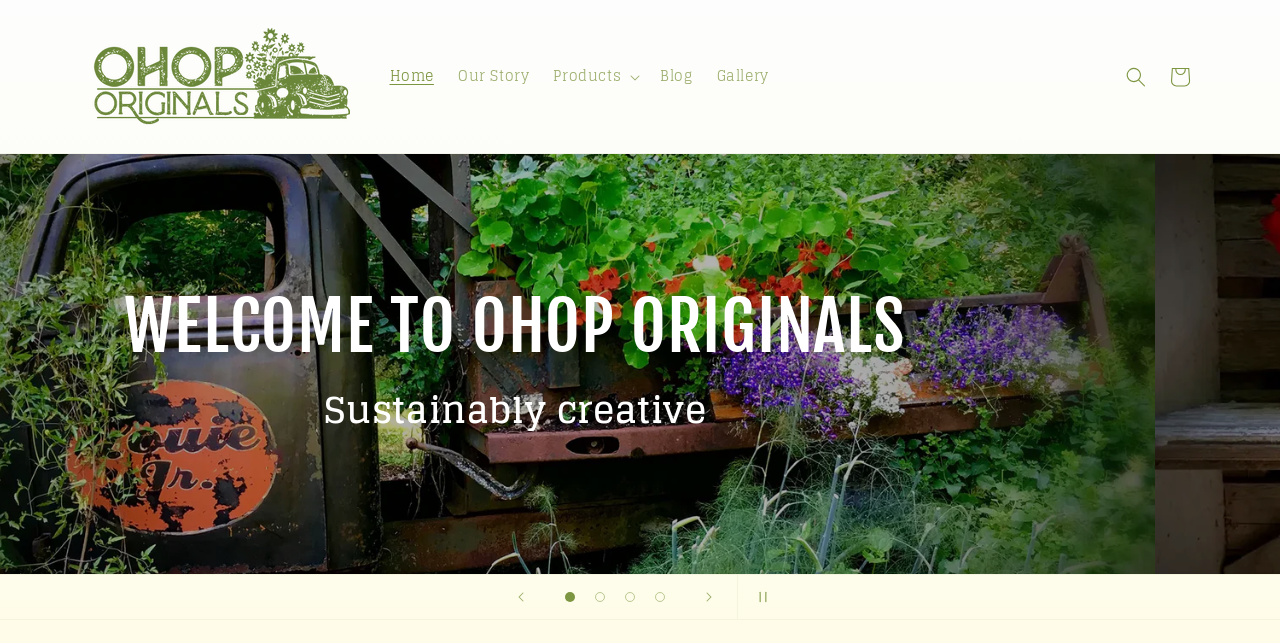How many slides are in the slideshow?
Look at the image and respond with a one-word or short phrase answer.

4